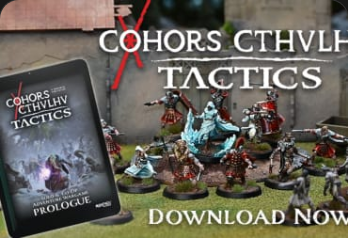What is displayed on the tablet?
Give a detailed response to the question by analyzing the screenshot.

The image shows a tablet accompanying the battlefield scene, and according to the caption, it displays the cover of the quickstart rules, emphasizing the game's narrative and rules, and inviting enthusiasts to 'Download Now'.